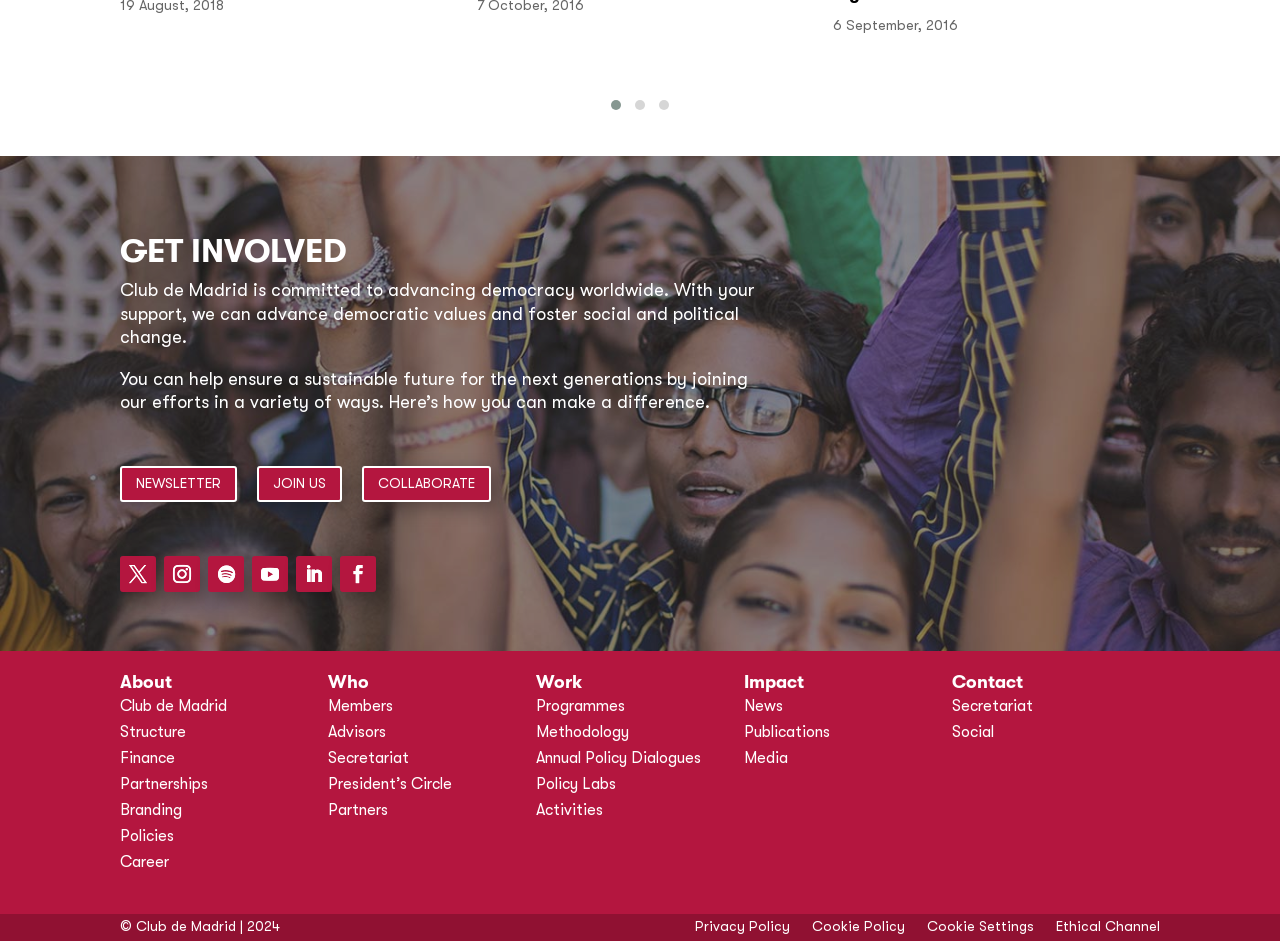Provide a short answer to the following question with just one word or phrase: What is the date mentioned on the webpage?

6 September, 2016